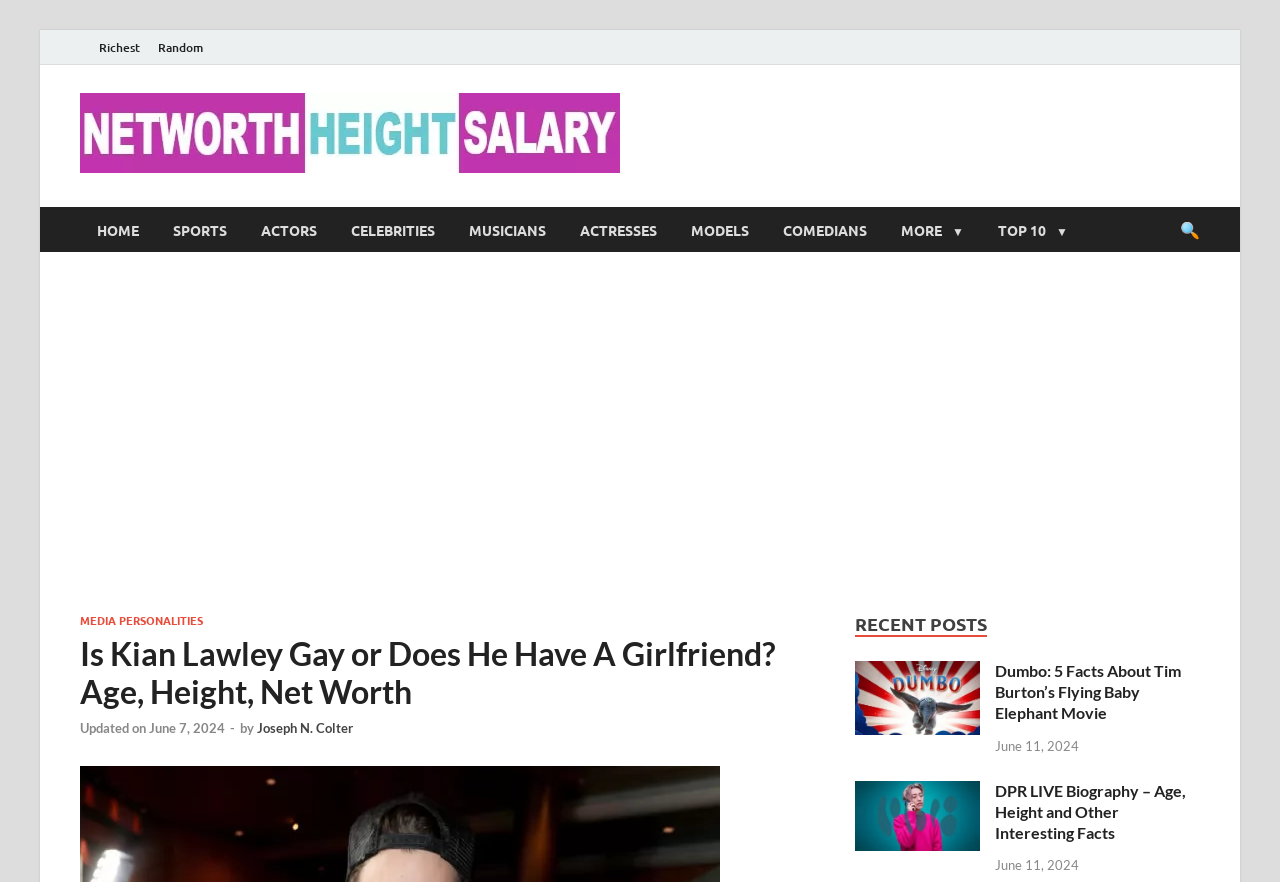Kindly provide the bounding box coordinates of the section you need to click on to fulfill the given instruction: "Check the 'NETWORTH HEIGHT SALARY' website".

[0.062, 0.178, 0.484, 0.2]